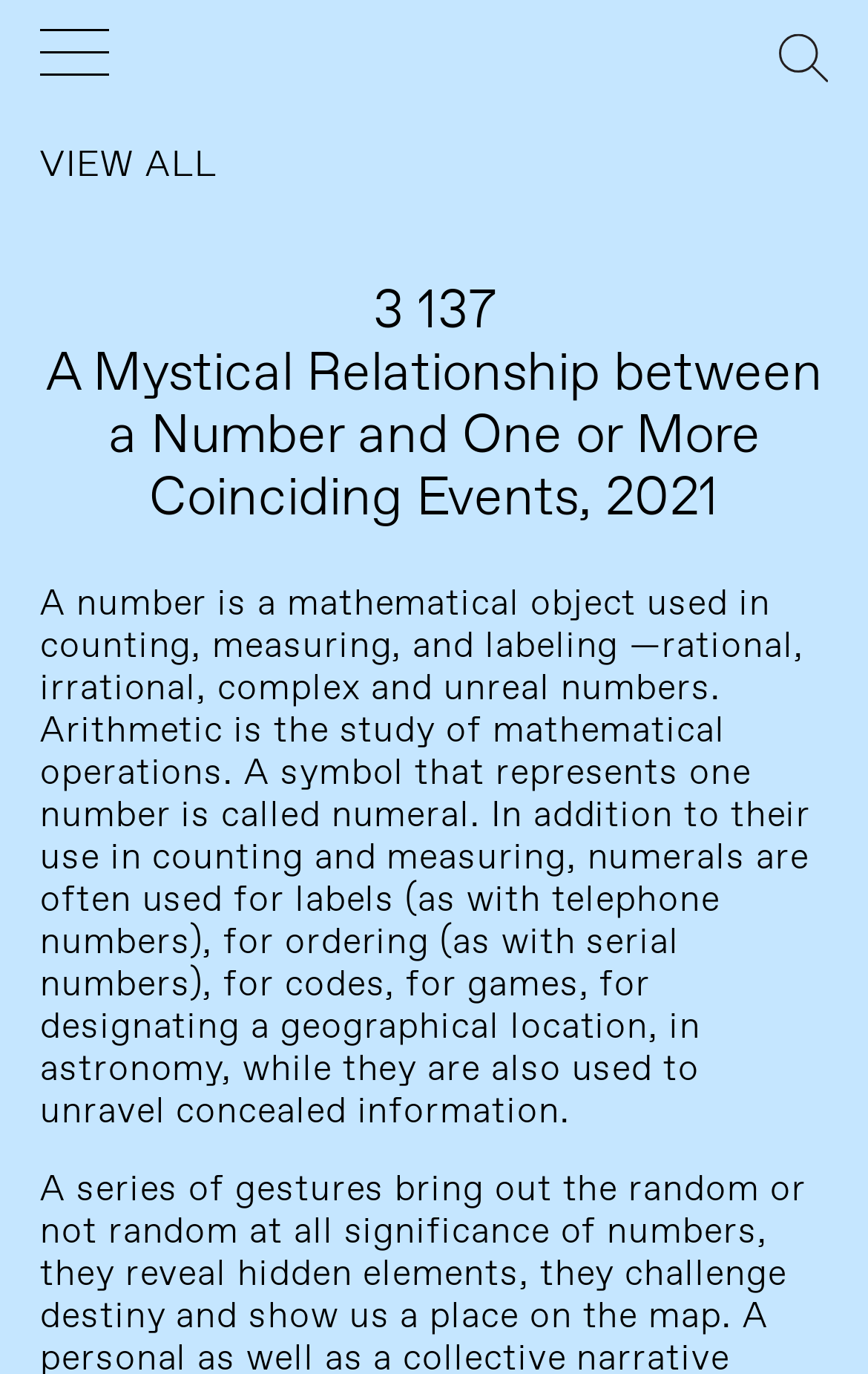What type of image is displayed at the top of the webpage?
Answer the question with a single word or phrase derived from the image.

A logo or icon